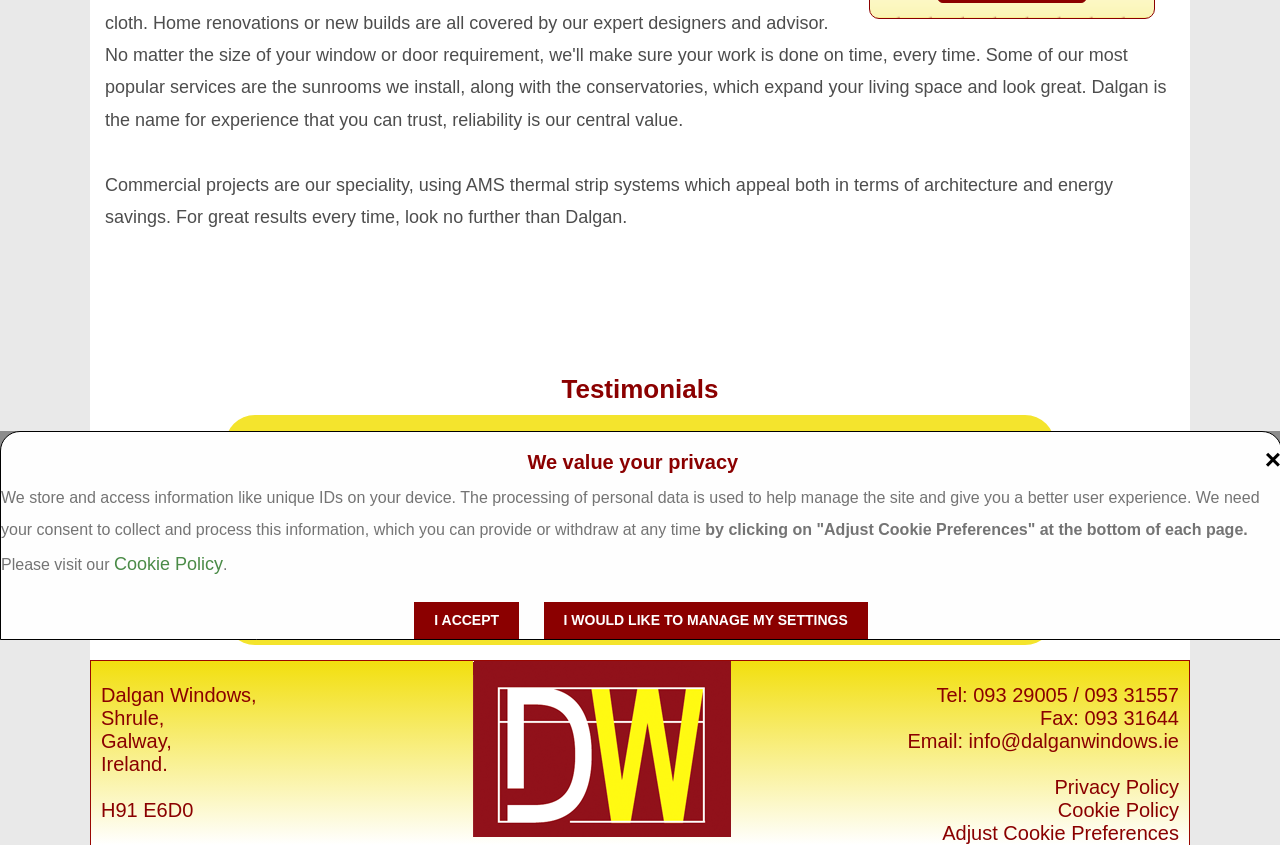Please find the bounding box coordinates in the format (top-left x, top-left y, bottom-right x, bottom-right y) for the given element description. Ensure the coordinates are floating point numbers between 0 and 1. Description: 093 31557

[0.847, 0.81, 0.921, 0.836]